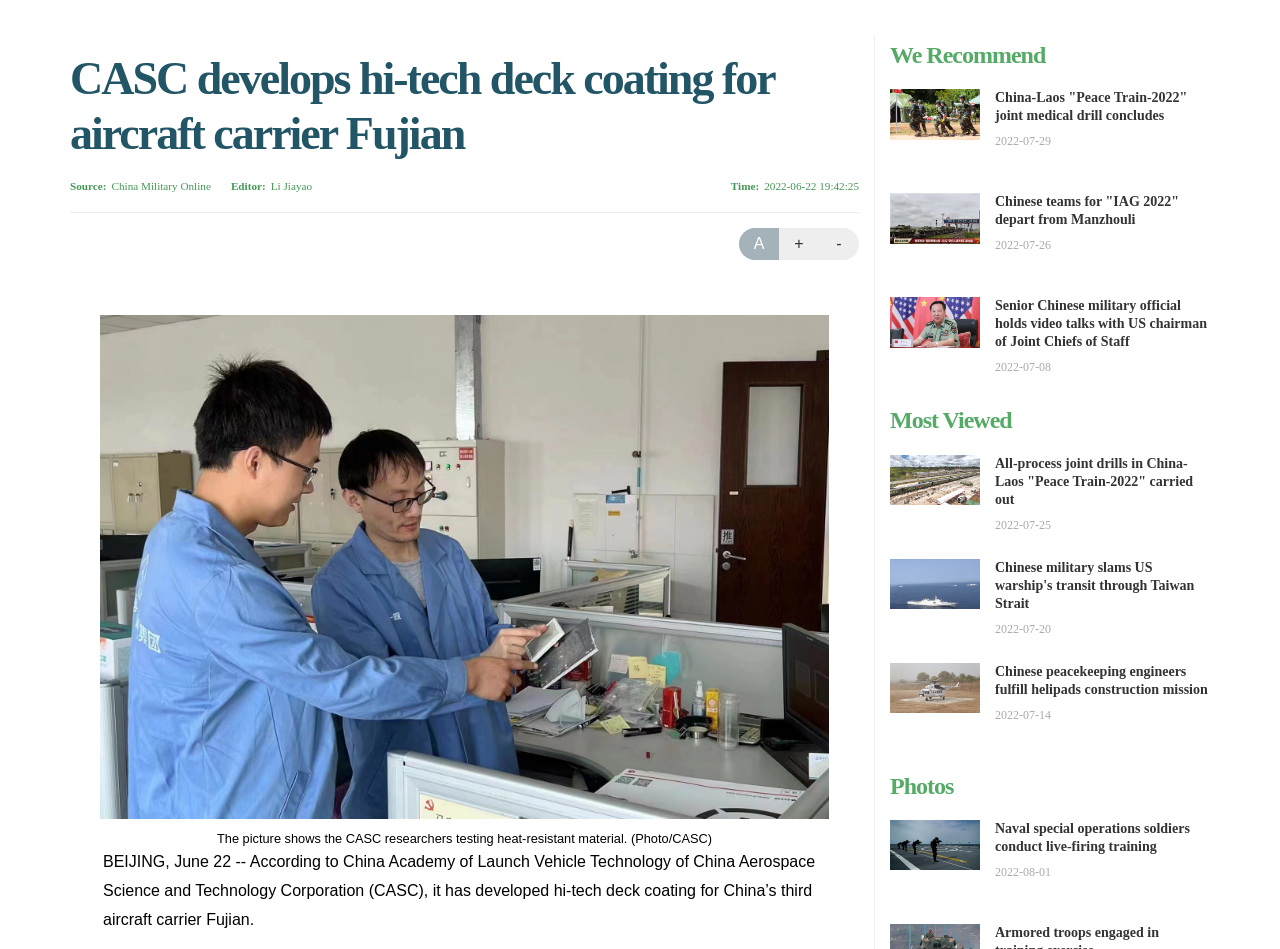Please locate and retrieve the main header text of the webpage.

CASC develops hi-tech deck coating for aircraft carrier Fujian